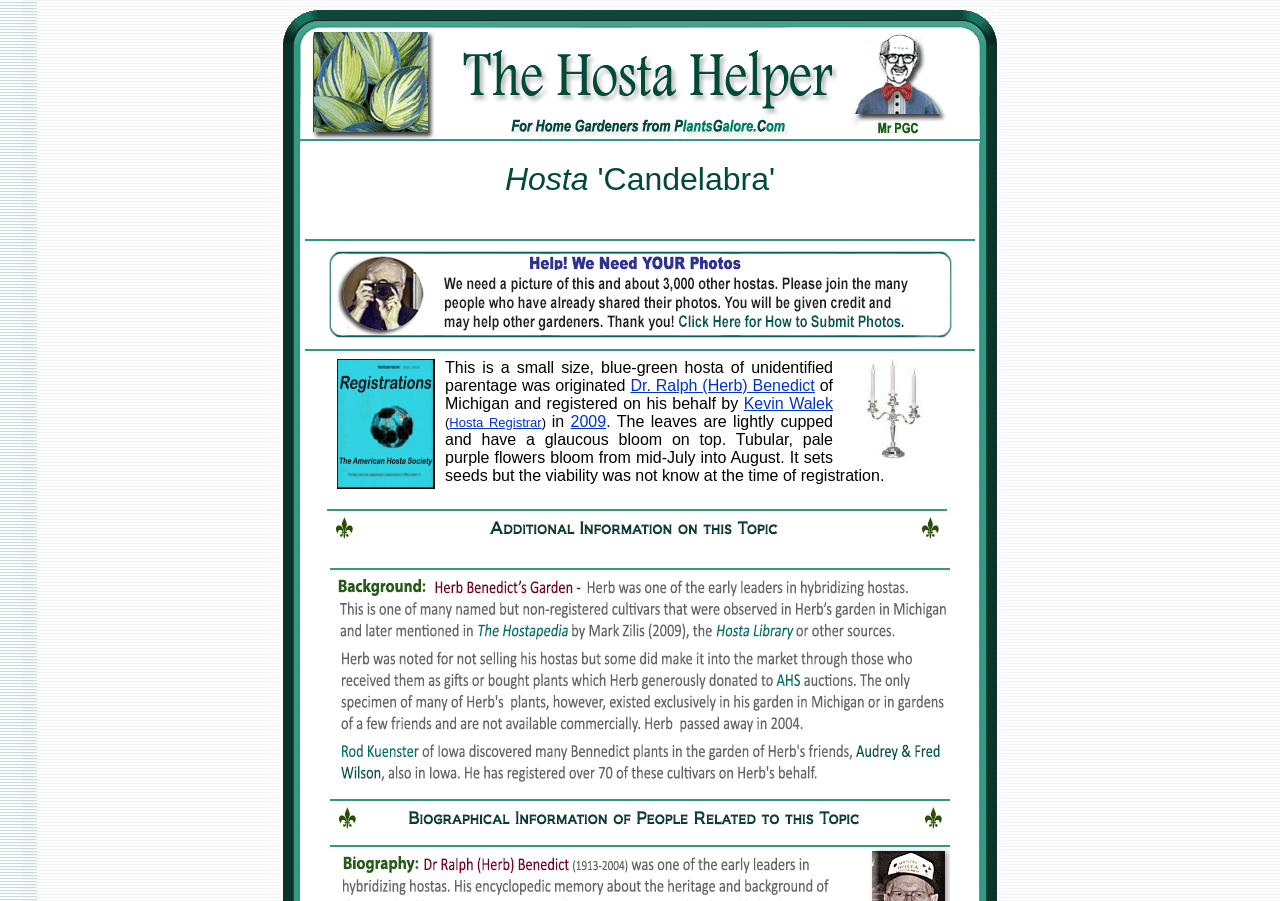Please provide a brief answer to the question using only one word or phrase: 
What is the color of the flowers of Hosta 'Candelabra'?

pale purple